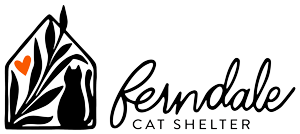Give a detailed explanation of what is happening in the image.

The image features the logo of the Ferndale Cat Shelter, showcasing a charming design that embodies the spirit of compassion and care for cats. The logo depicts a stylized house with flowing vines, leaves, and a prominent heart symbol in vibrant orange, conveying warmth and love. At the forefront, a black silhouette of a cat is gracefully integrated into the design, symbolizing the shelter's focus on feline welfare. The name "ferndale" is artistically rendered in a friendly, flowing script, emphasizing the shelter's community-oriented mission. Together, these elements create a welcoming and heartfelt representation of the organization’s commitment to the well-being of cats in the Ferndale area.